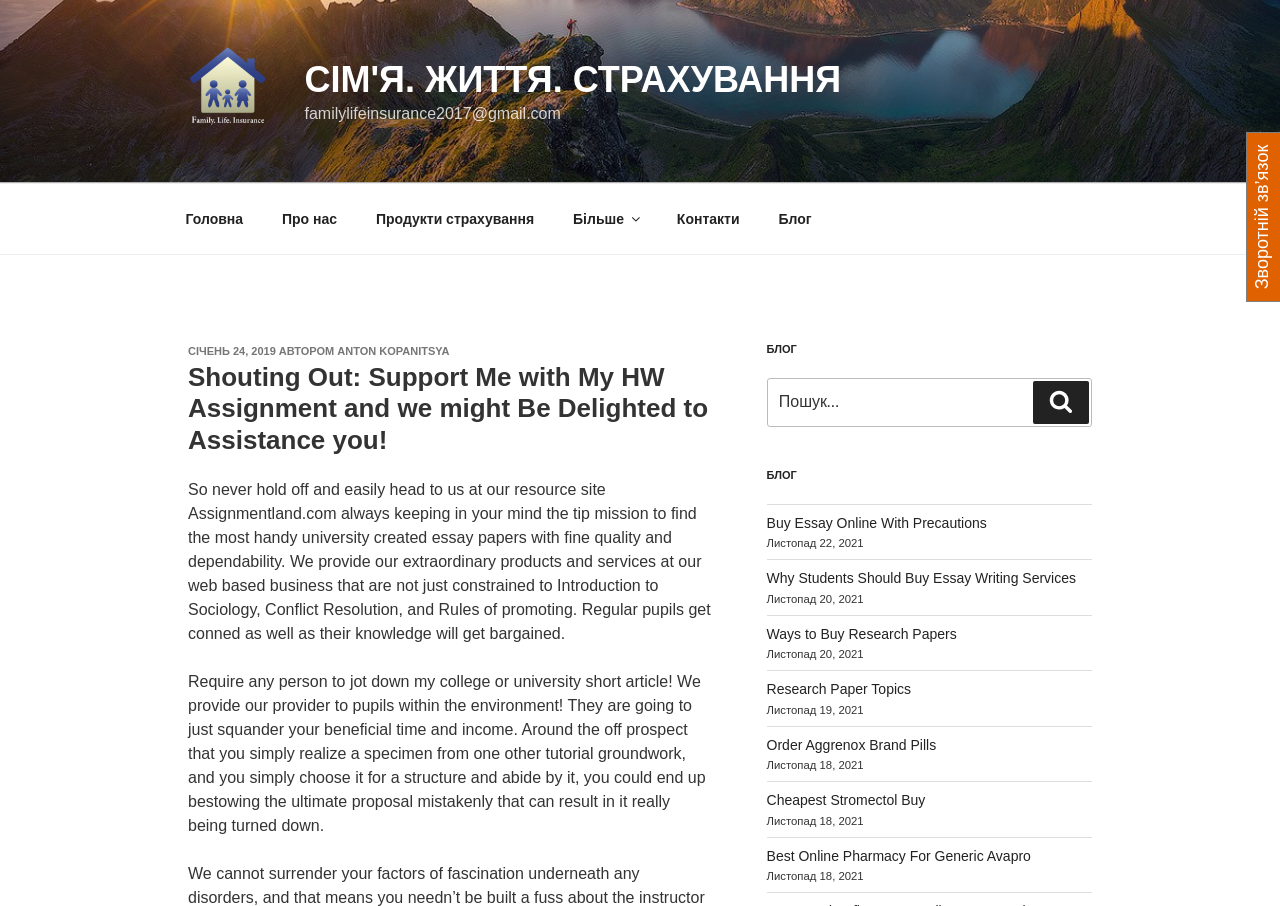Kindly provide the bounding box coordinates of the section you need to click on to fulfill the given instruction: "search for a blog post".

[0.599, 0.417, 0.853, 0.471]